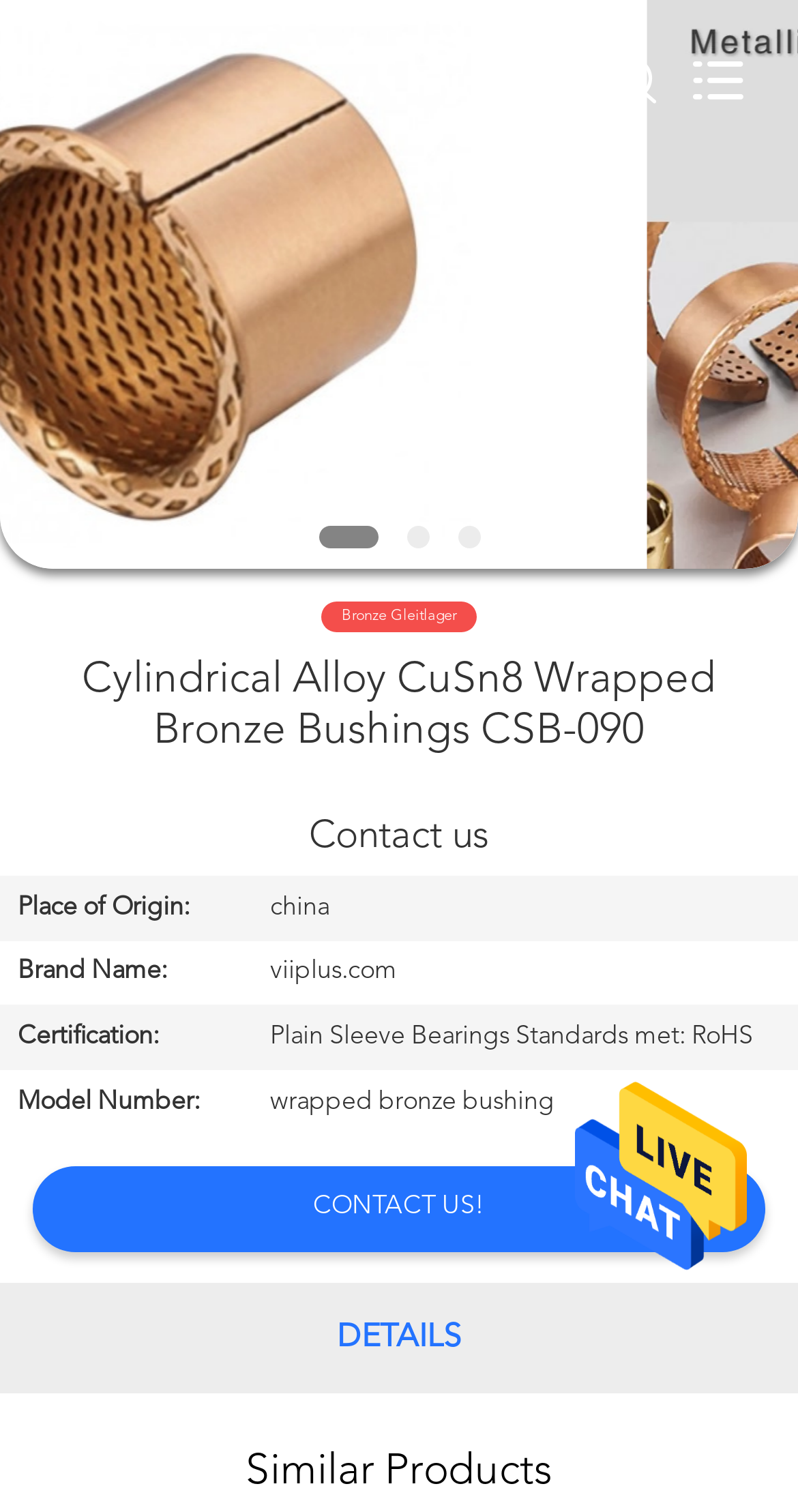Determine the main headline of the webpage and provide its text.

Cylindrical Alloy CuSn8 Wrapped Bronze Bushings CSB-090